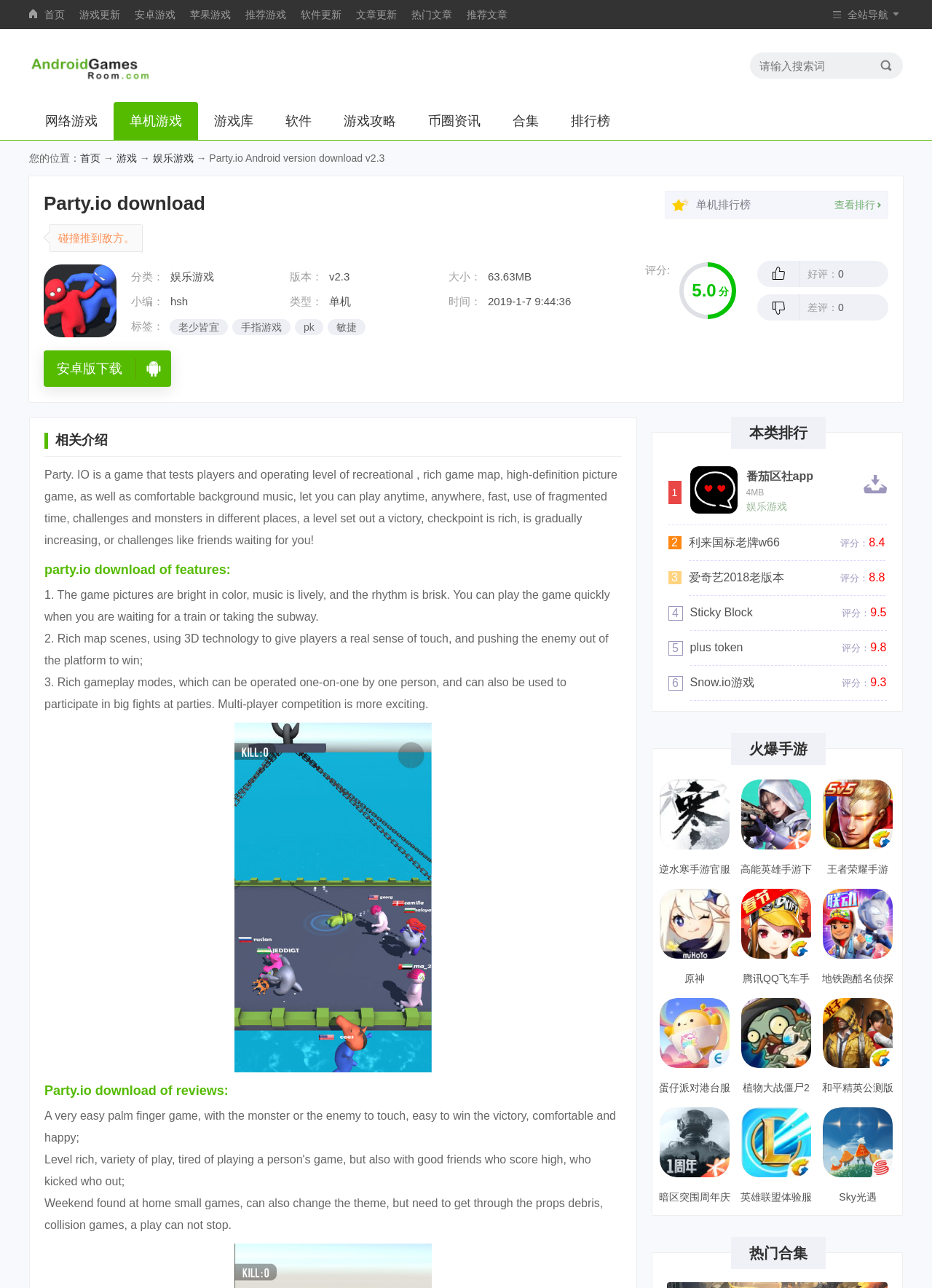What is the name of the game being downloaded?
Respond to the question with a well-detailed and thorough answer.

The name of the game being downloaded can be found in the heading 'Party.io download' and also in the description of the game, which states 'Party. IO is a game that tests players and operating level of recreational...'.